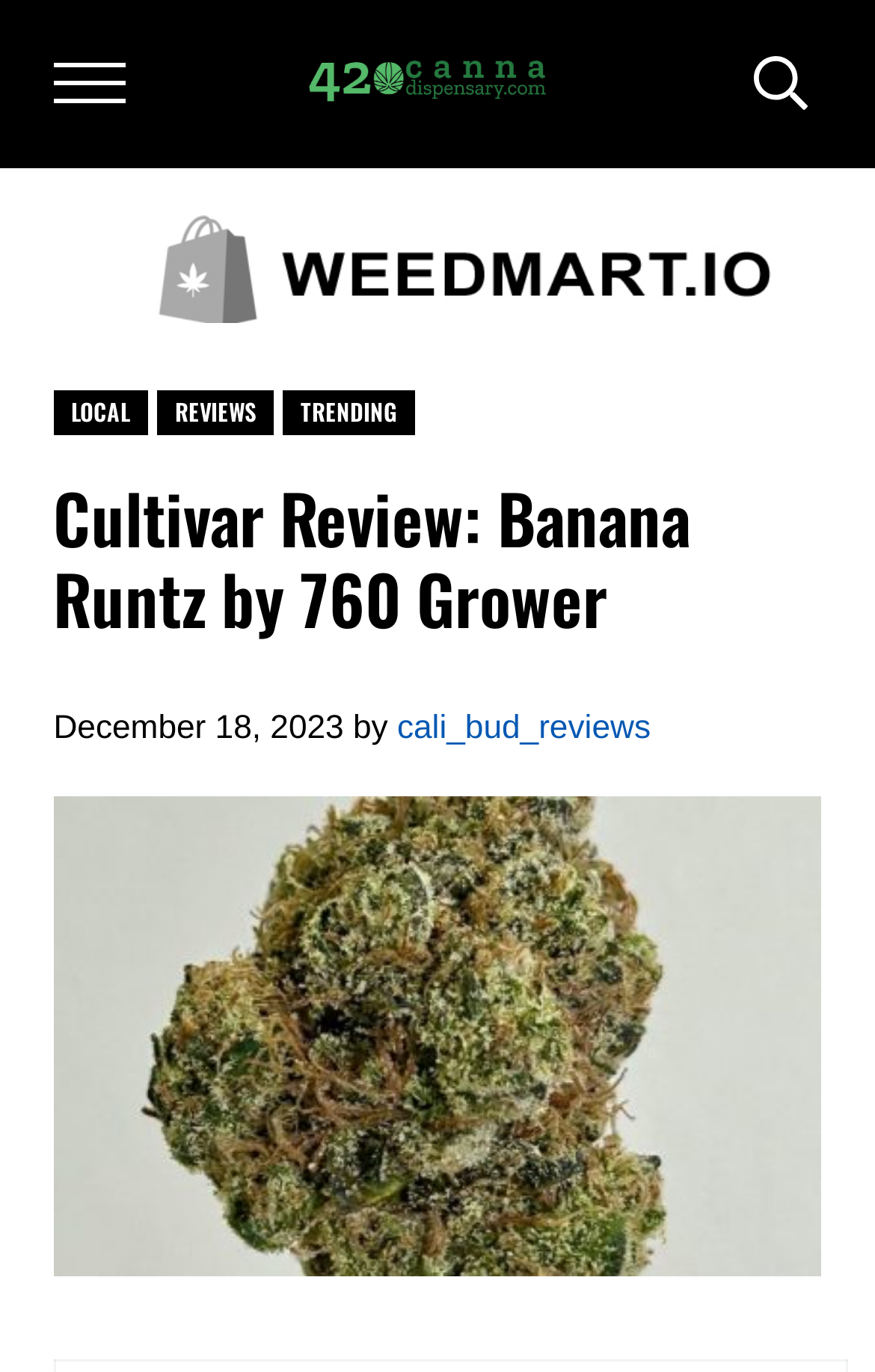What are the main navigation categories?
Carefully examine the image and provide a detailed answer to the question.

The main navigation categories can be found in the link elements within the figure element. These links have text 'LOCAL', 'REVIEWS', and 'TRENDING', which are likely the main categories for navigating the website.